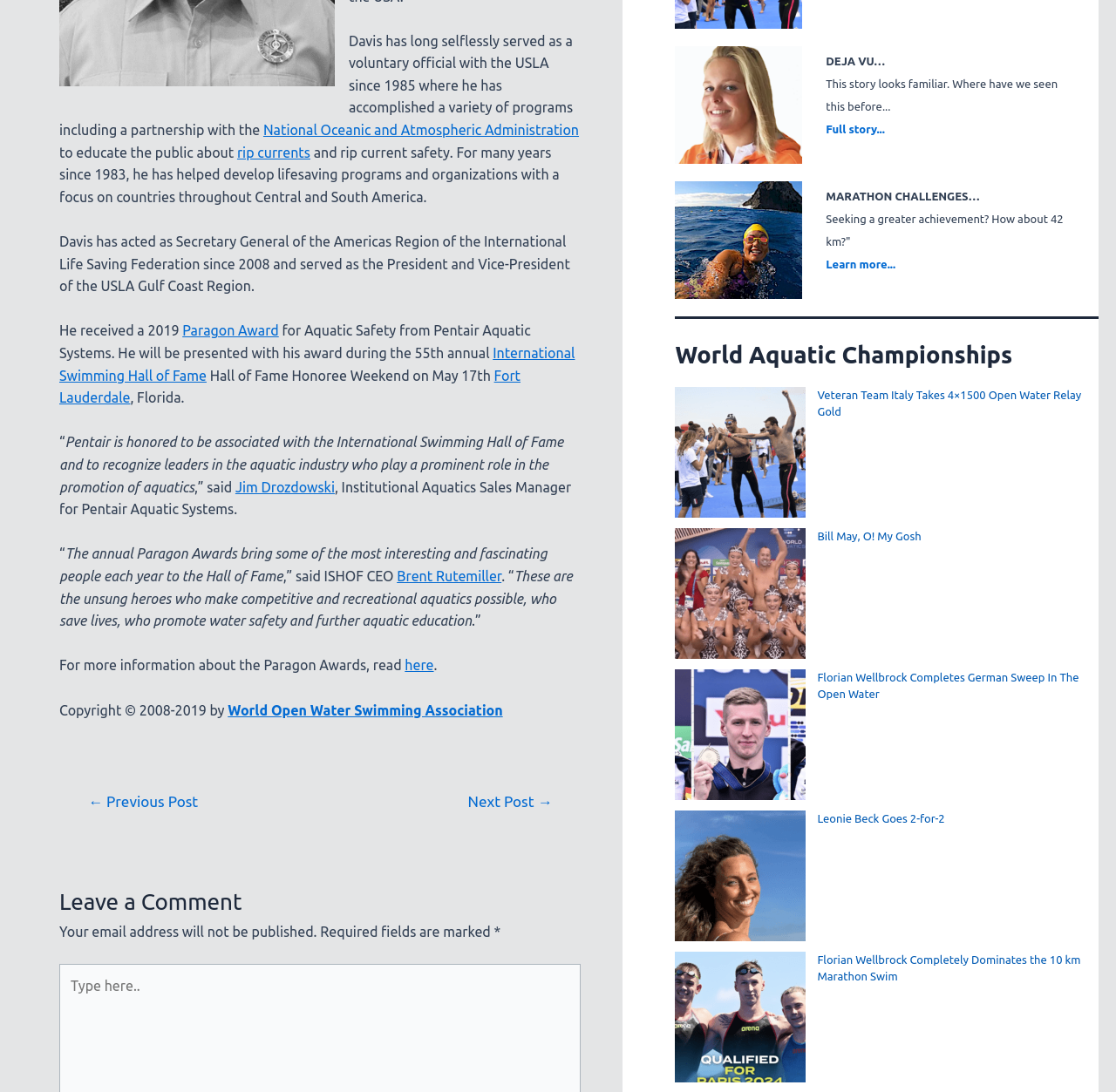Using the webpage screenshot and the element description Paragon Award, determine the bounding box coordinates. Specify the coordinates in the format (top-left x, top-left y, bottom-right x, bottom-right y) with values ranging from 0 to 1.

[0.163, 0.296, 0.25, 0.31]